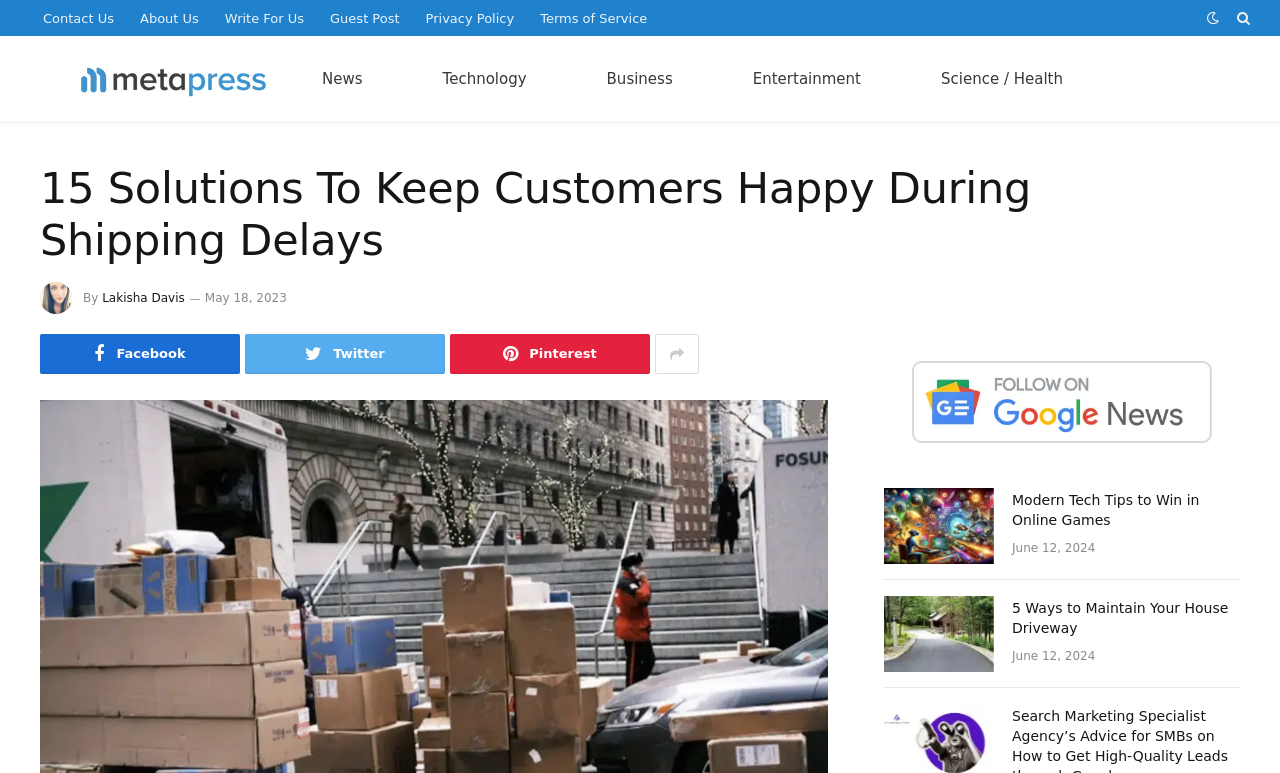What is the topic of the first article in the list?
Refer to the image and provide a one-word or short phrase answer.

Modern Tech Tips to Win in Online Games